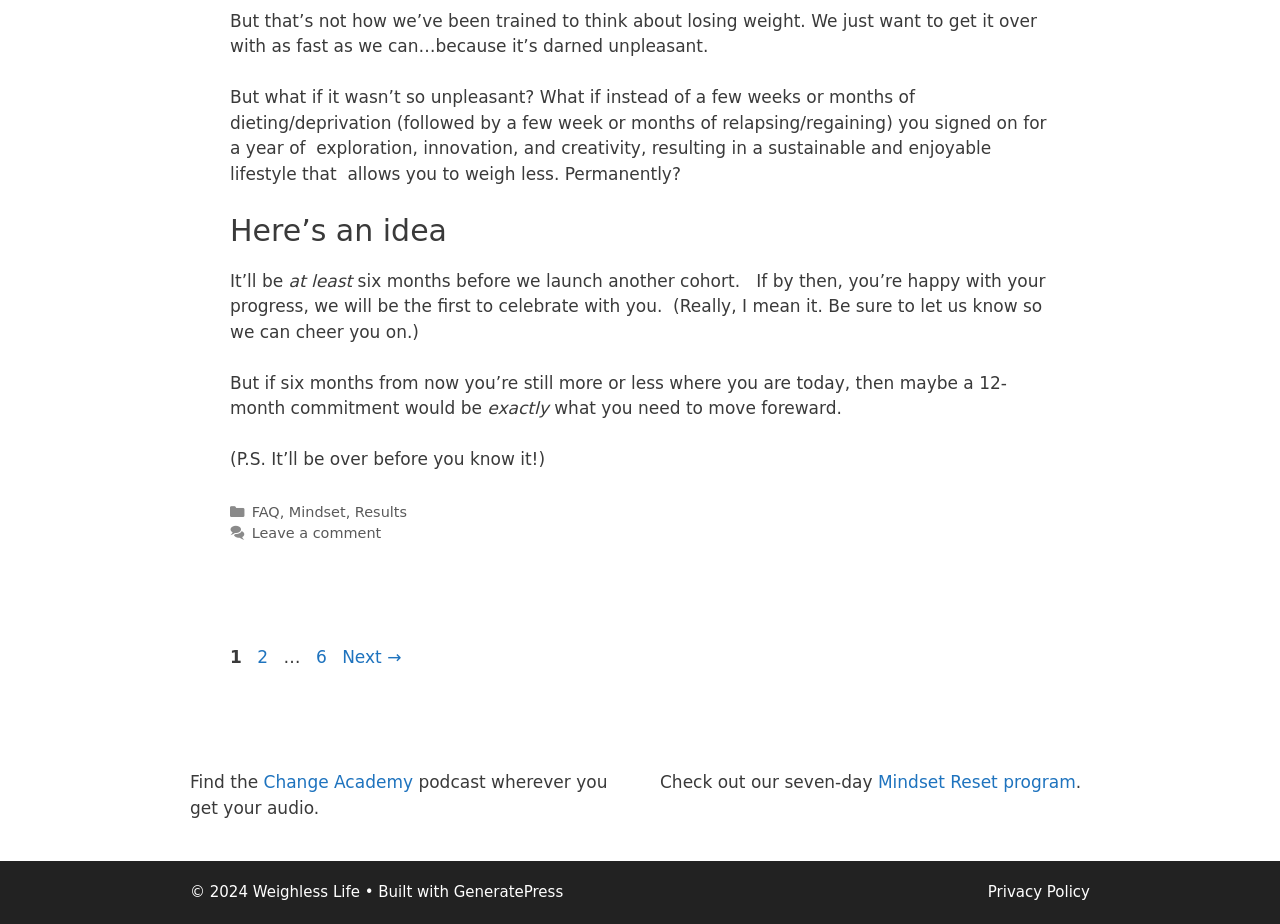Identify the bounding box coordinates of the element that should be clicked to fulfill this task: "Go to Page 2". The coordinates should be provided as four float numbers between 0 and 1, i.e., [left, top, right, bottom].

[0.197, 0.7, 0.213, 0.722]